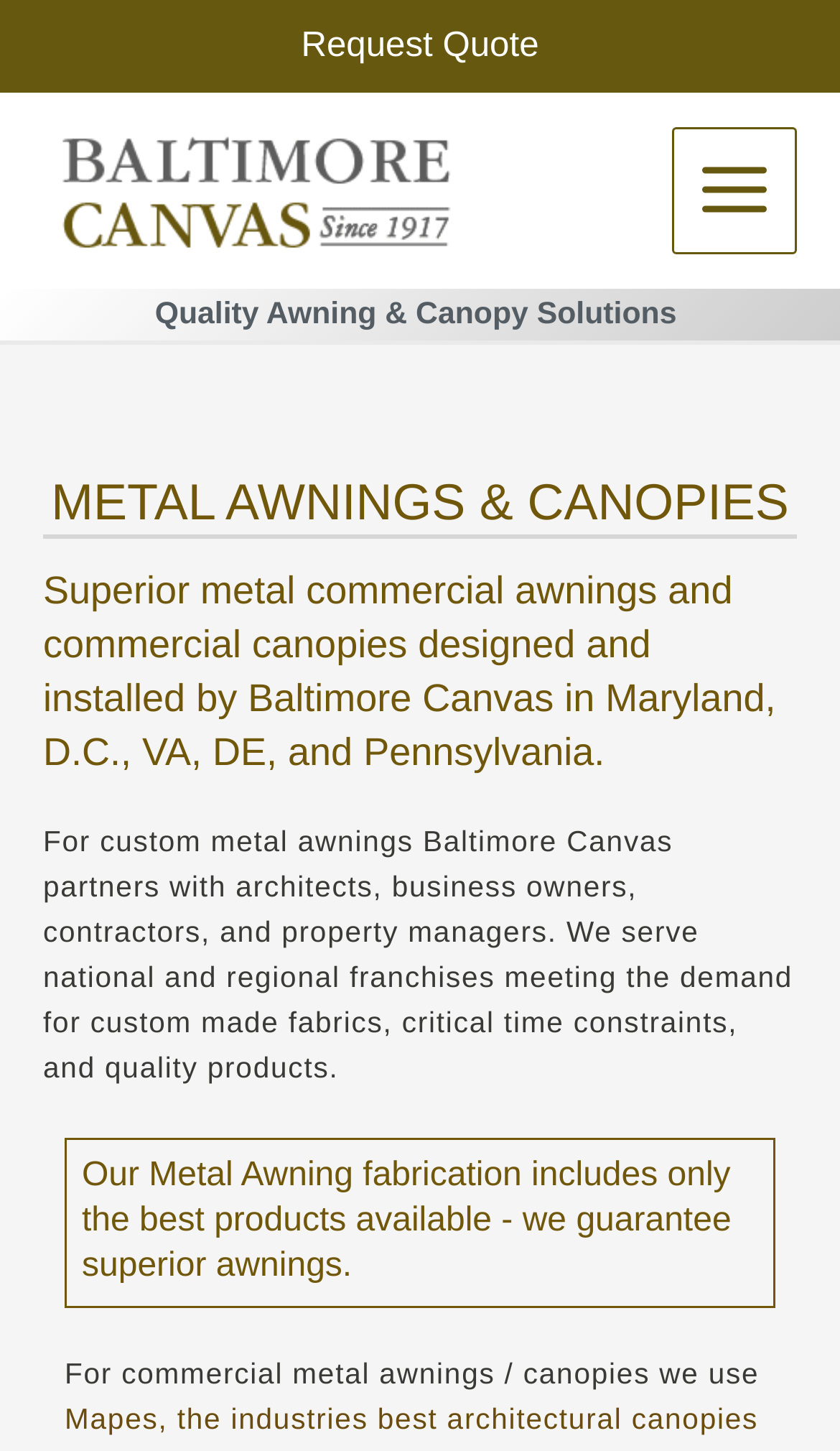What is the company's name?
Please answer the question as detailed as possible based on the image.

The company's name is mentioned in the heading as 'Baltimore Canvas in Maryland, D.C., VA, DE, and Pennsylvania.'